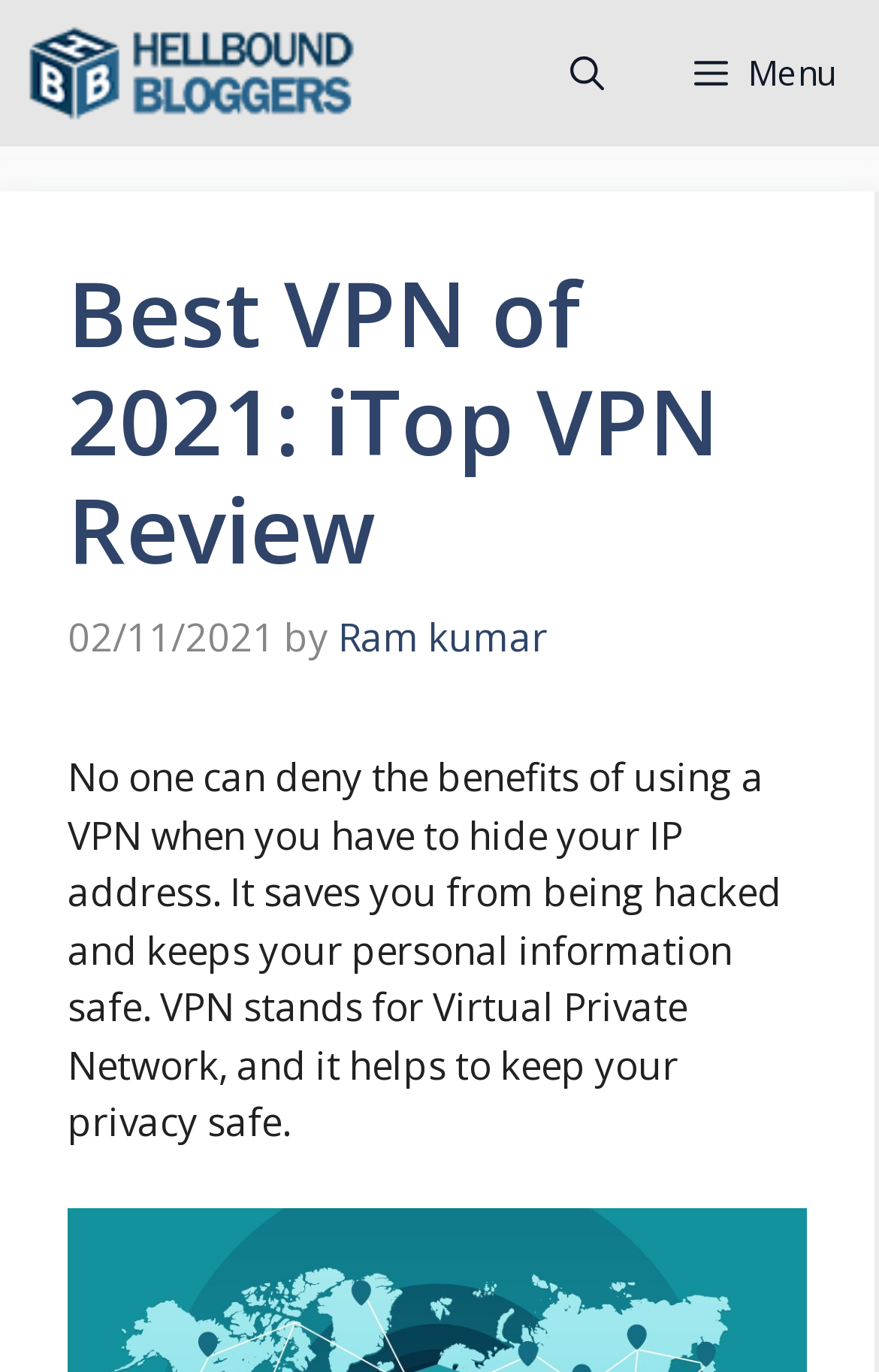Extract the primary headline from the webpage and present its text.

Best VPN of 2021: iTop VPN Review